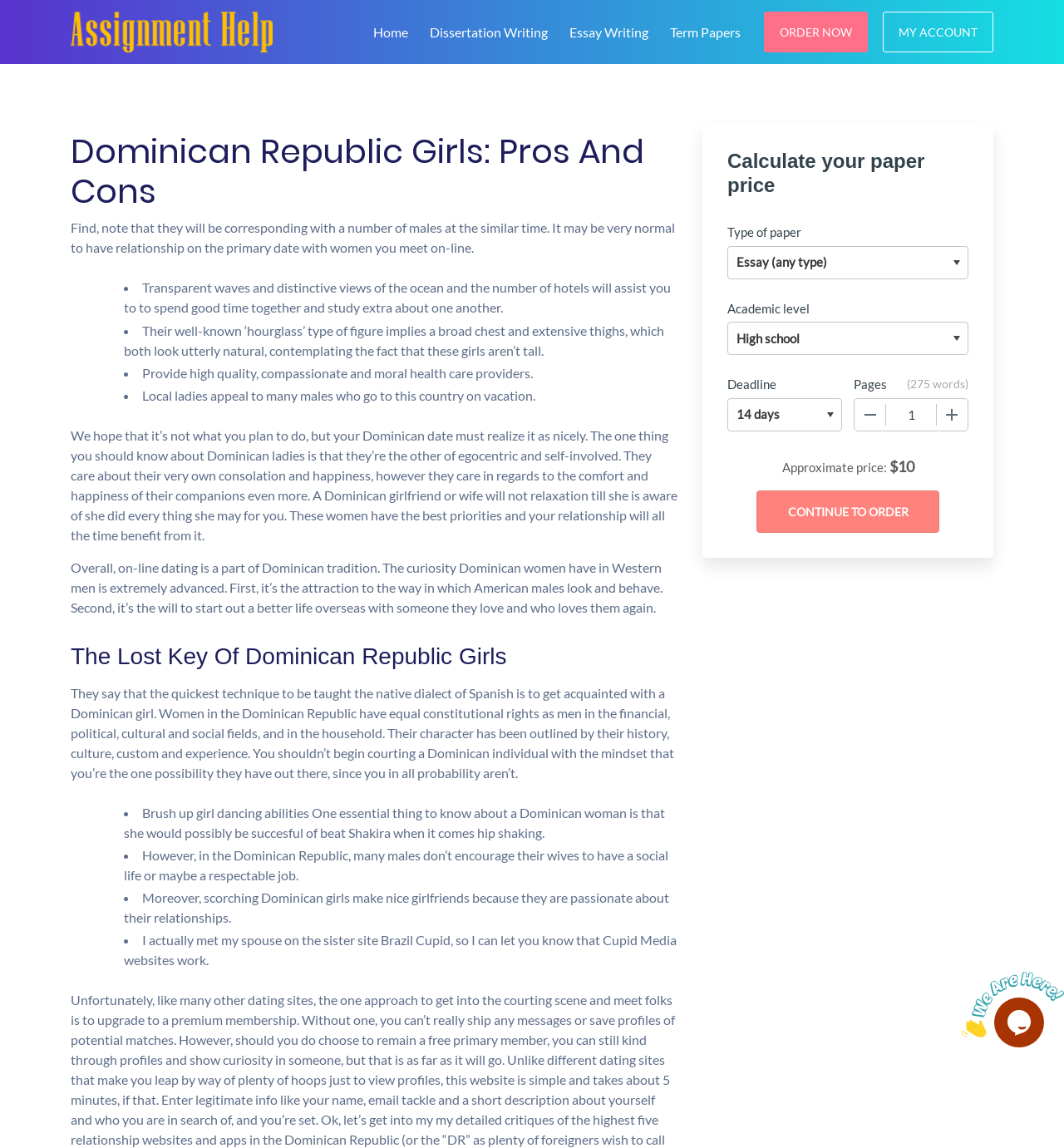Can you identify the bounding box coordinates of the clickable region needed to carry out this instruction: 'Write a Review'? The coordinates should be four float numbers within the range of 0 to 1, stated as [left, top, right, bottom].

None